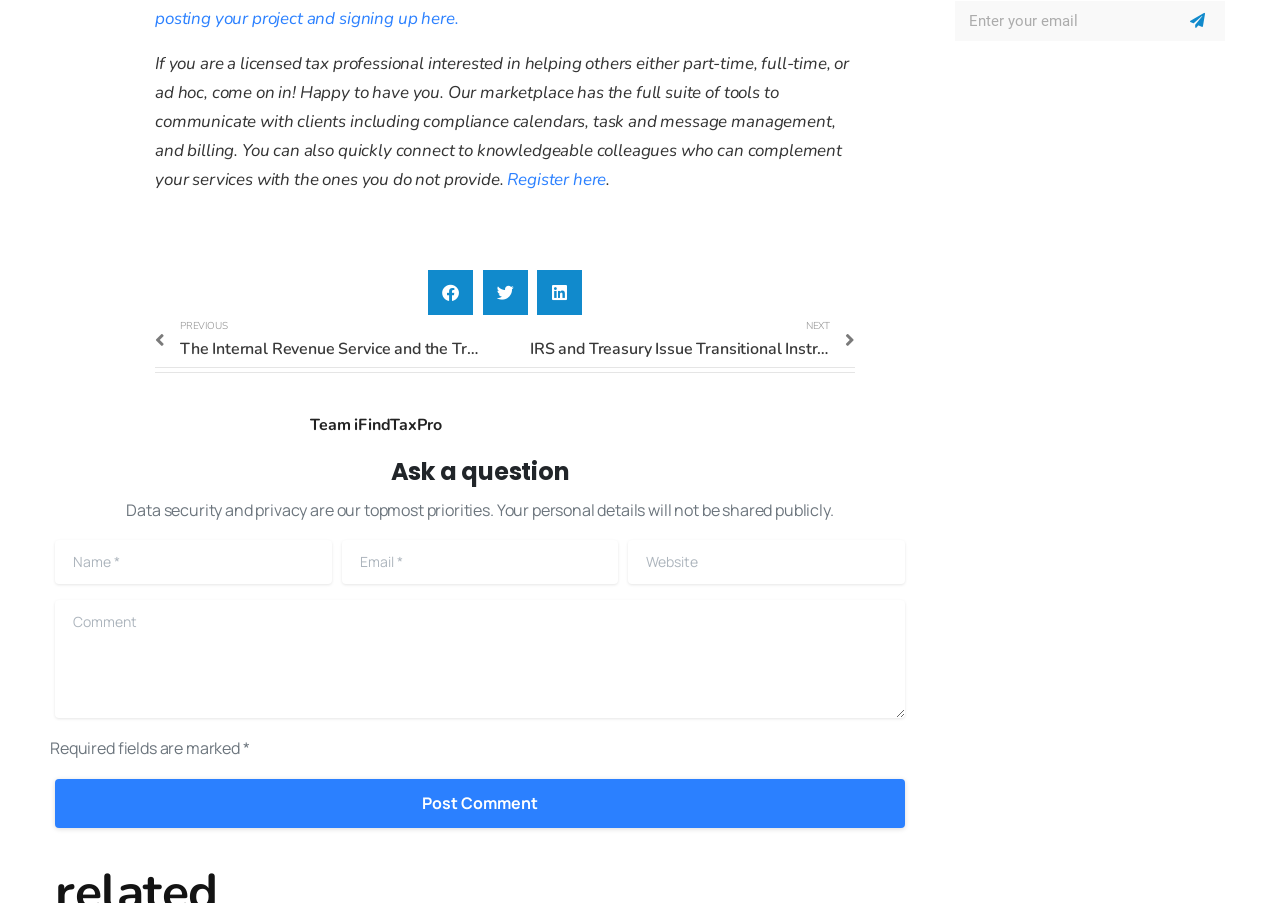Given the content of the image, can you provide a detailed answer to the question?
What is the relationship between the website and the Internal Revenue Service?

The website appears to be related to the Internal Revenue Service (IRS) and the Treasury Department, as it provides guidance on the corporate stock repurchase excise tax, indicating that the website may be a resource for tax professionals and individuals seeking information on tax-related topics.